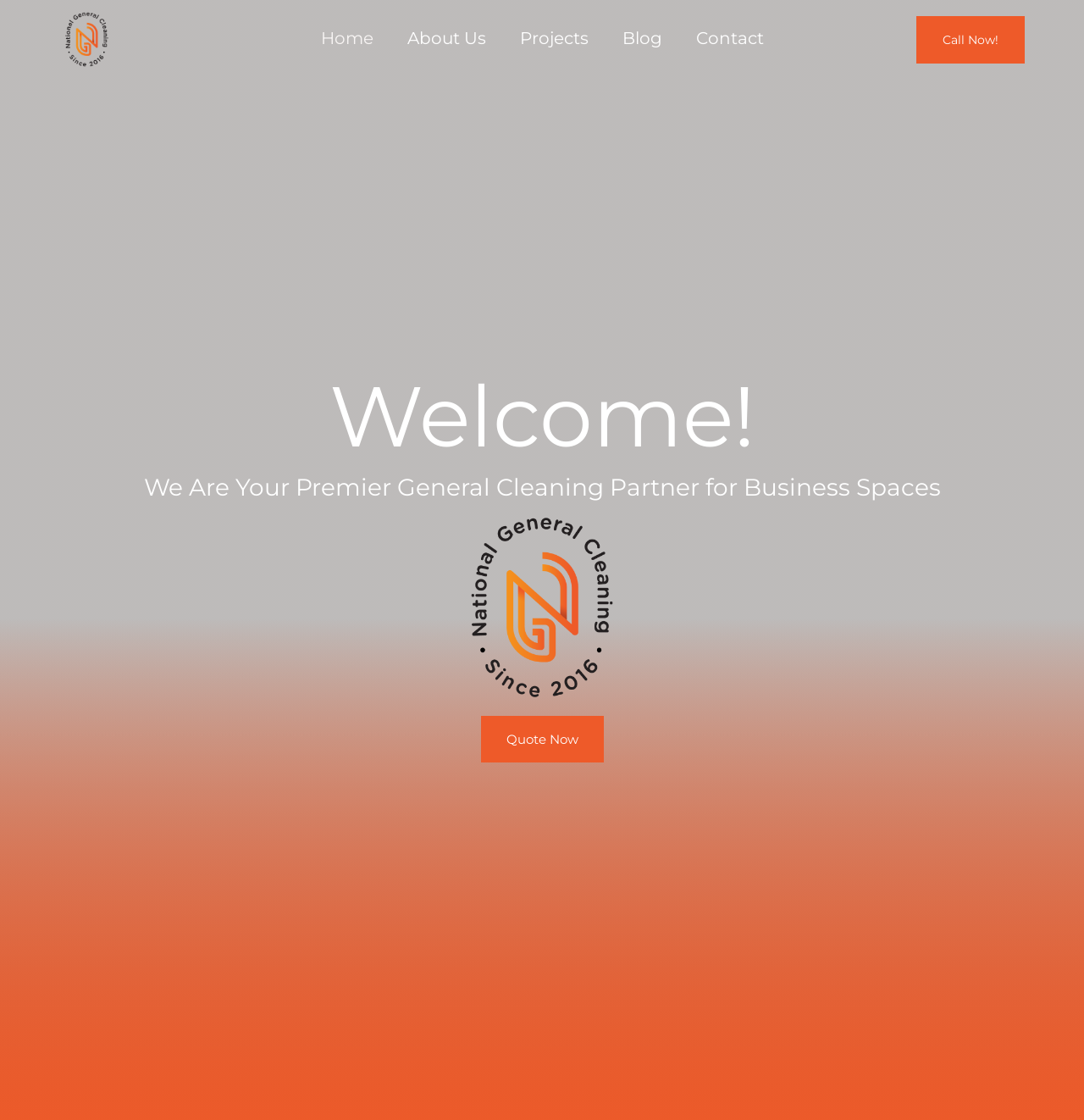Please identify the bounding box coordinates of the area I need to click to accomplish the following instruction: "Click the NGCC logo".

[0.055, 0.011, 0.105, 0.06]